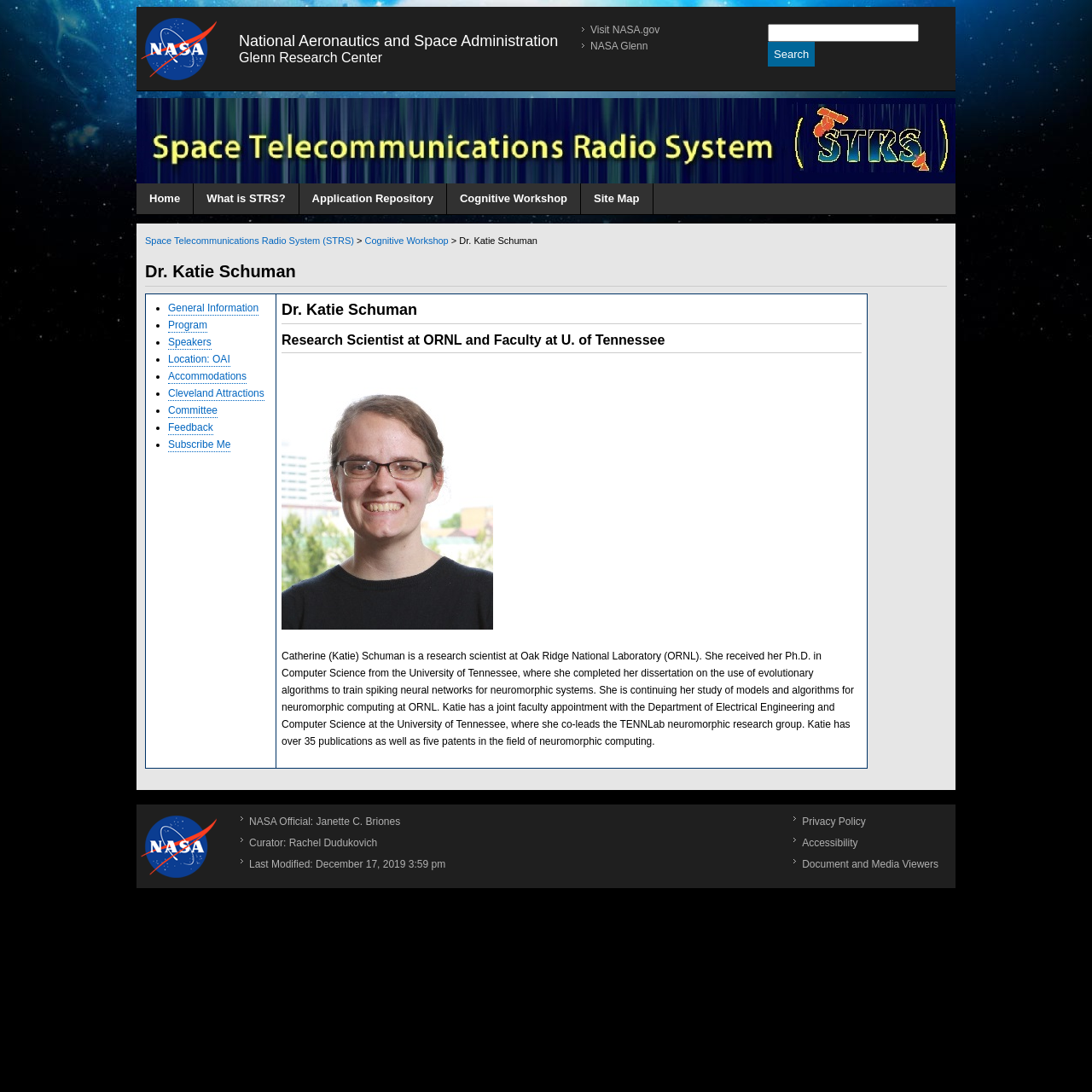Find the bounding box coordinates corresponding to the UI element with the description: "What is STRS?". The coordinates should be formatted as [left, top, right, bottom], with values as floats between 0 and 1.

[0.177, 0.168, 0.274, 0.196]